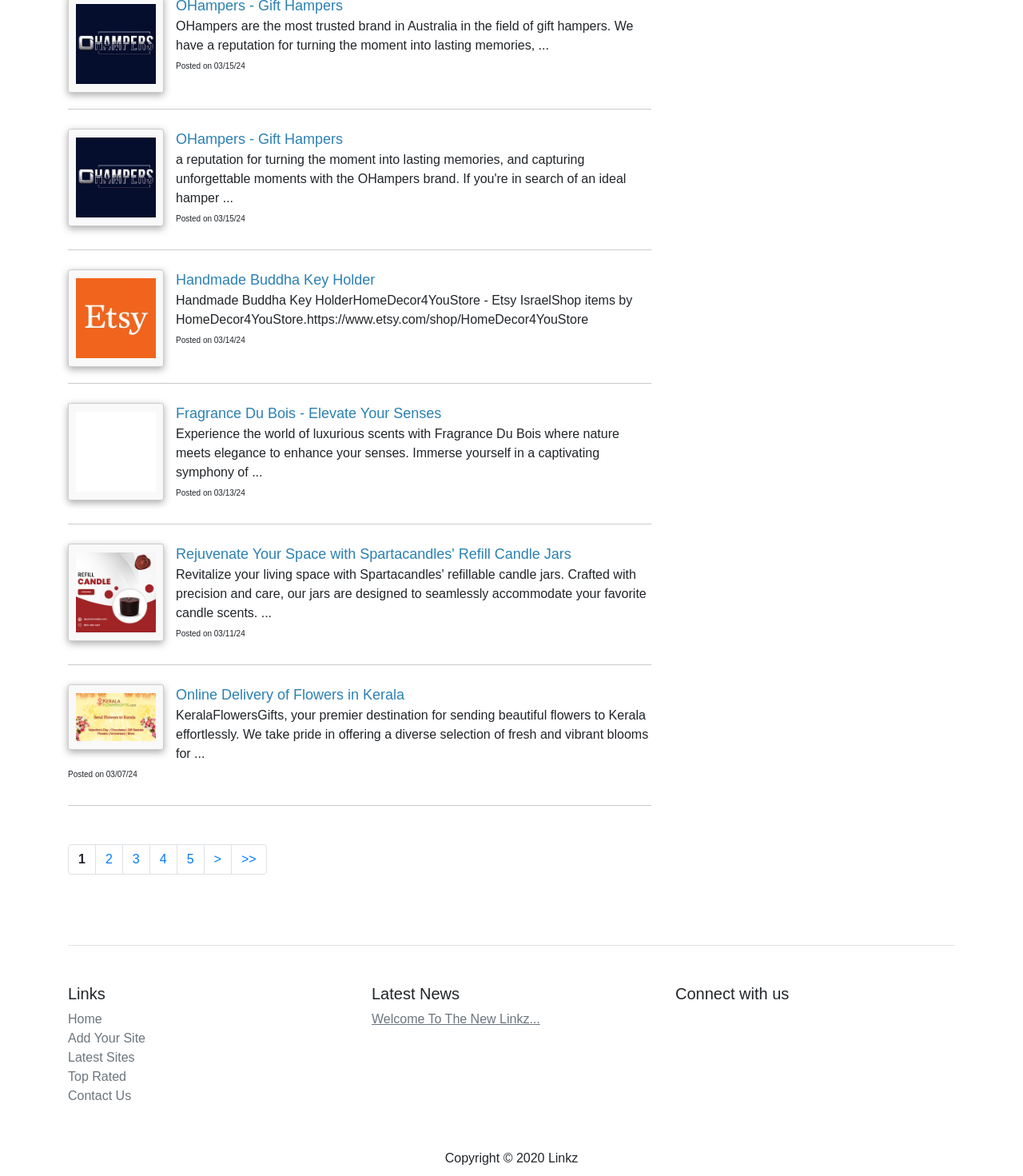Respond to the question below with a single word or phrase: What is the date of the post about Handmade Buddha Key Holder?

03/14/24